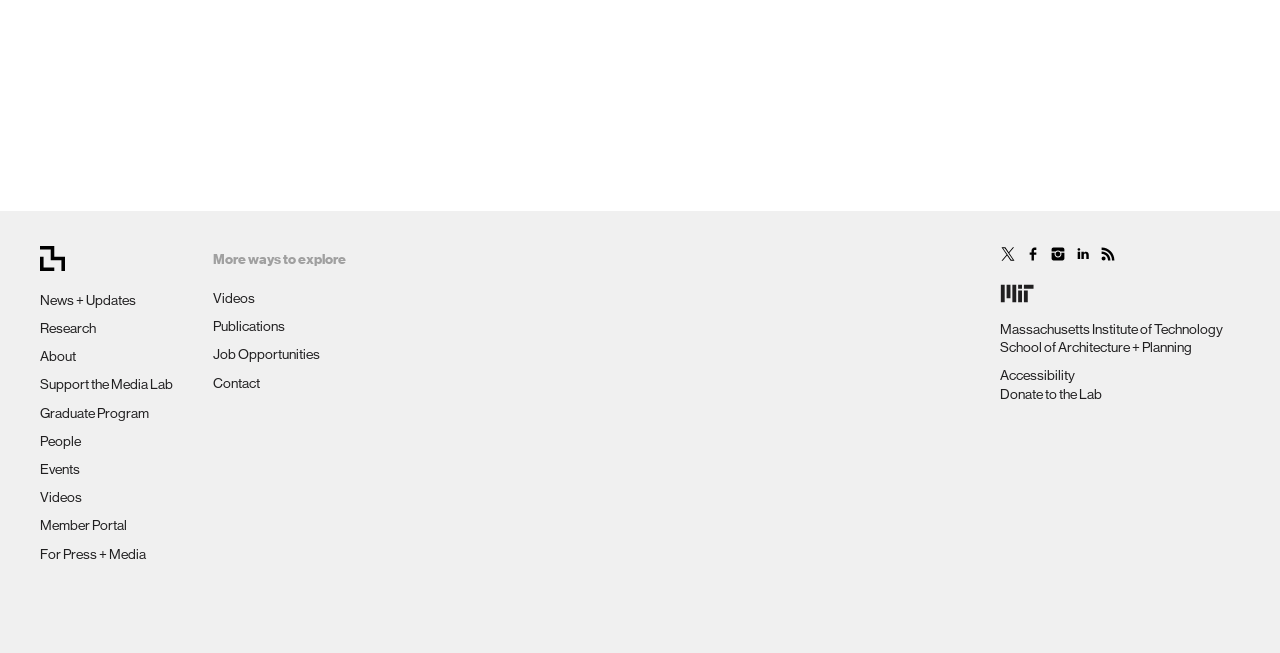Answer this question in one word or a short phrase: What is the second link on the top left?

Research